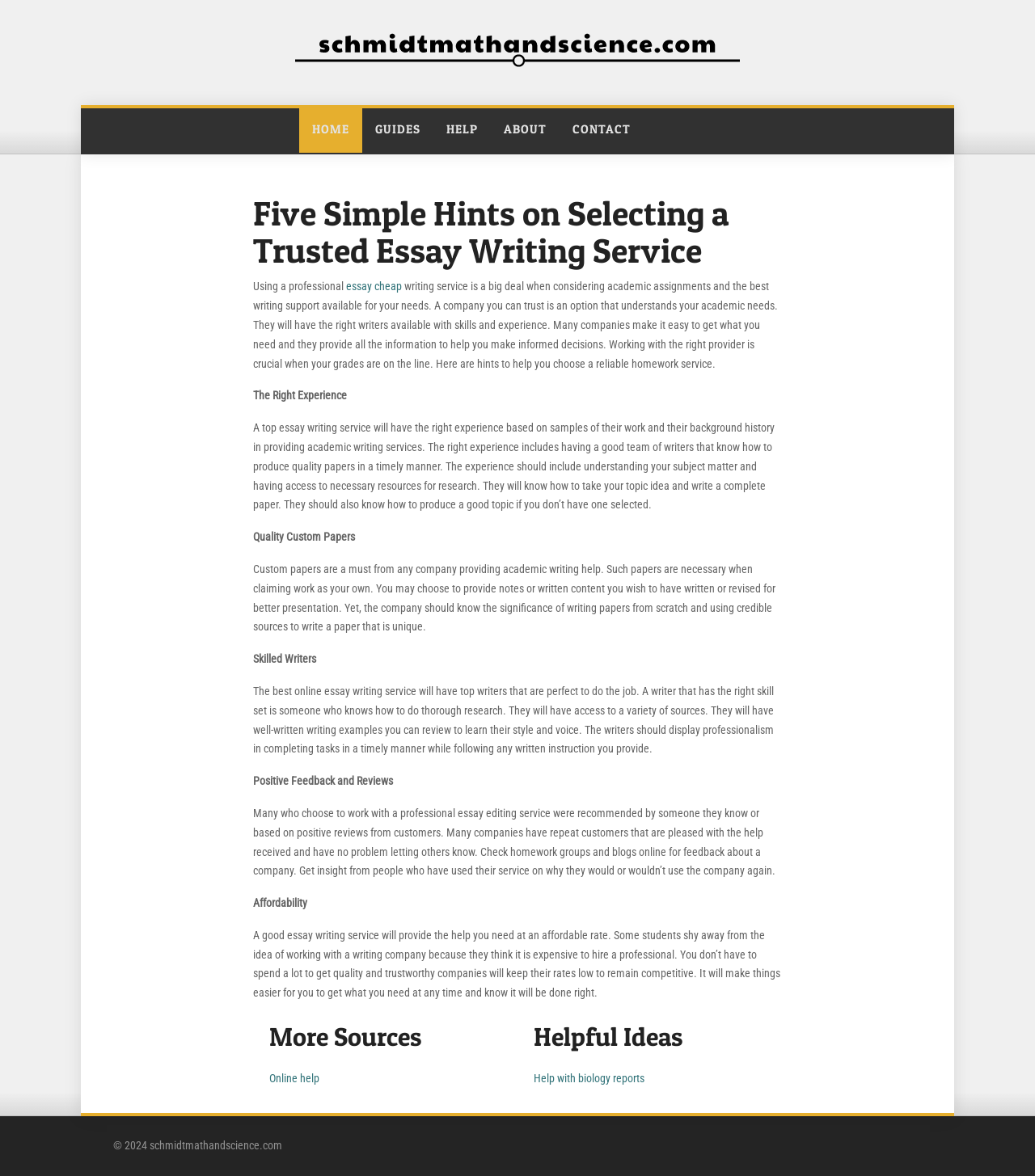What is the location of the copyright information on the webpage? Look at the image and give a one-word or short phrase answer.

Bottom left corner